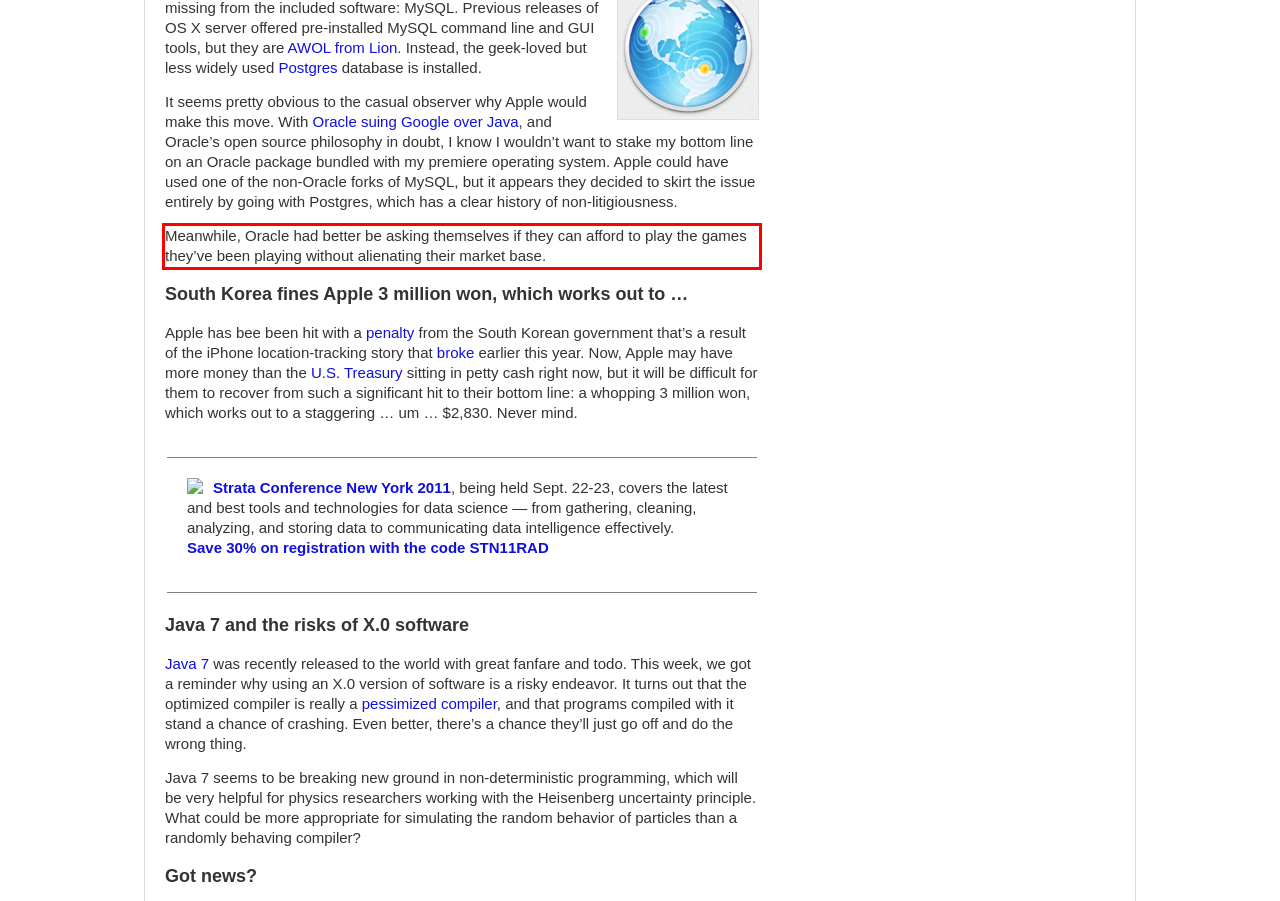Examine the webpage screenshot, find the red bounding box, and extract the text content within this marked area.

Meanwhile, Oracle had better be asking themselves if they can afford to play the games they’ve been playing without alienating their market base.